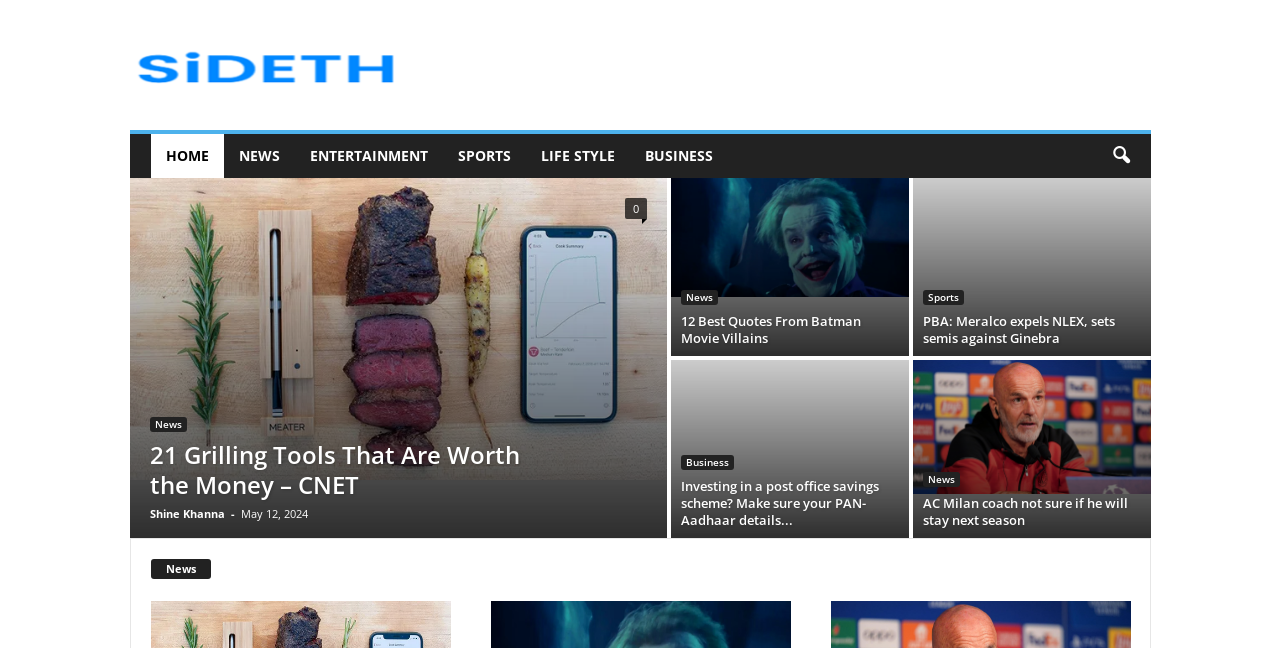With reference to the screenshot, provide a detailed response to the question below:
What is the title of the first news article?

The title of the first news article can be determined by looking at the heading element with the text '21 Grilling Tools That Are Worth the Money – CNET' below the top navigation links.